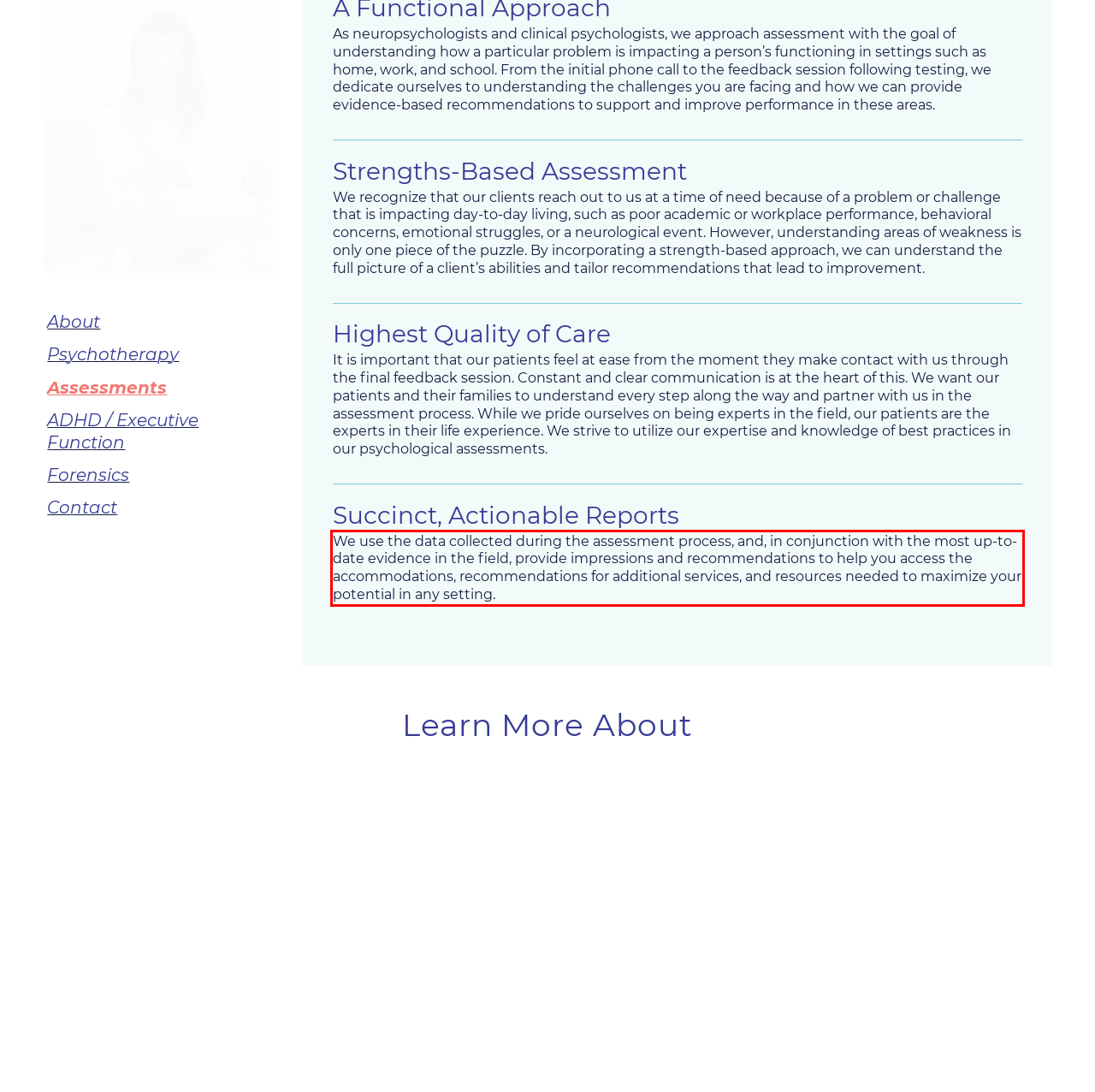Identify the text inside the red bounding box in the provided webpage screenshot and transcribe it.

We use the data collected during the assessment process, and, in conjunction with the most up-to-date evidence in the field, provide impressions and recommendations to help you access the accommodations, recommendations for additional services, and resources needed to maximize your potential in any setting.